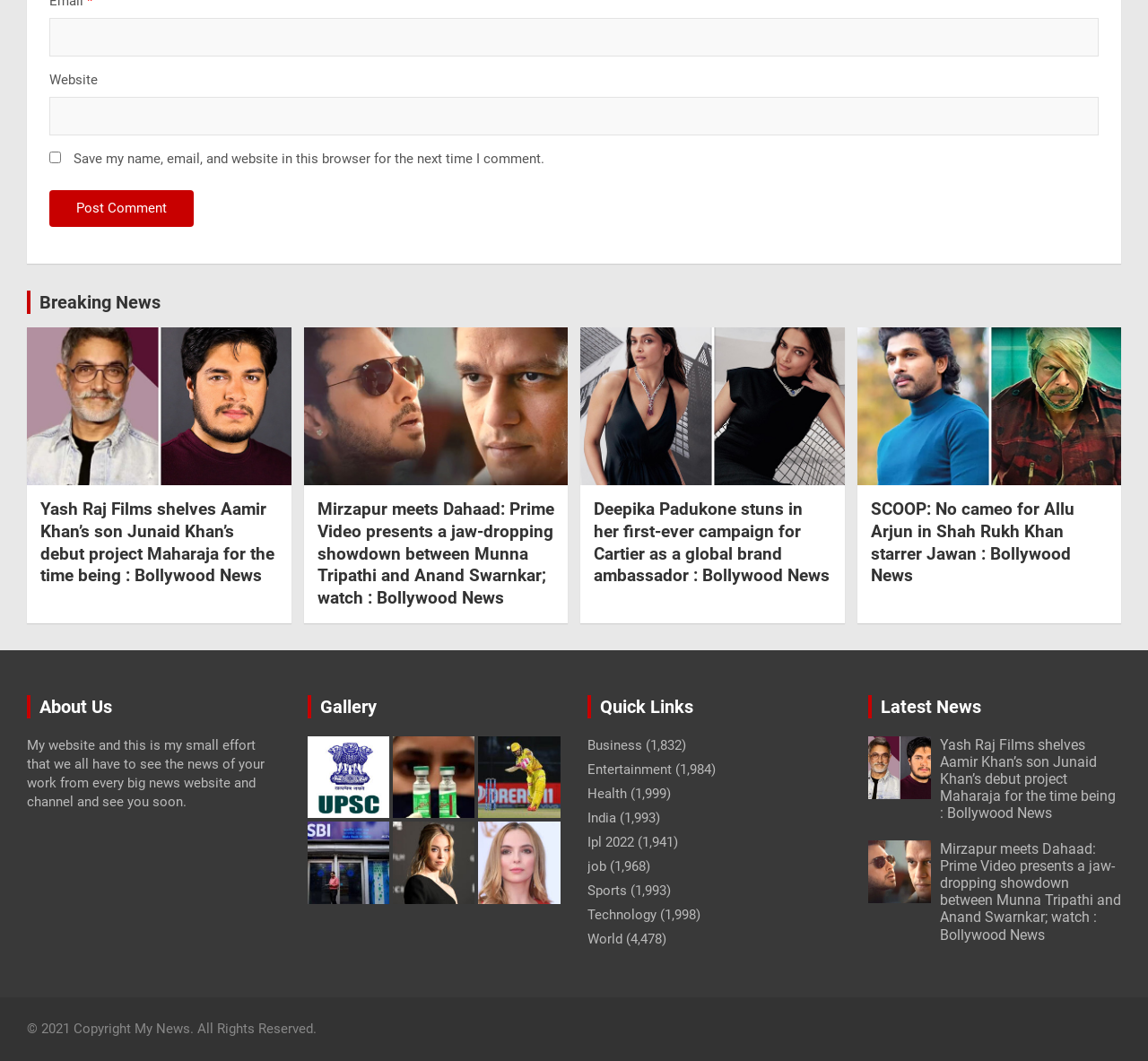Answer the question using only a single word or phrase: 
What is the name of the website?

My News